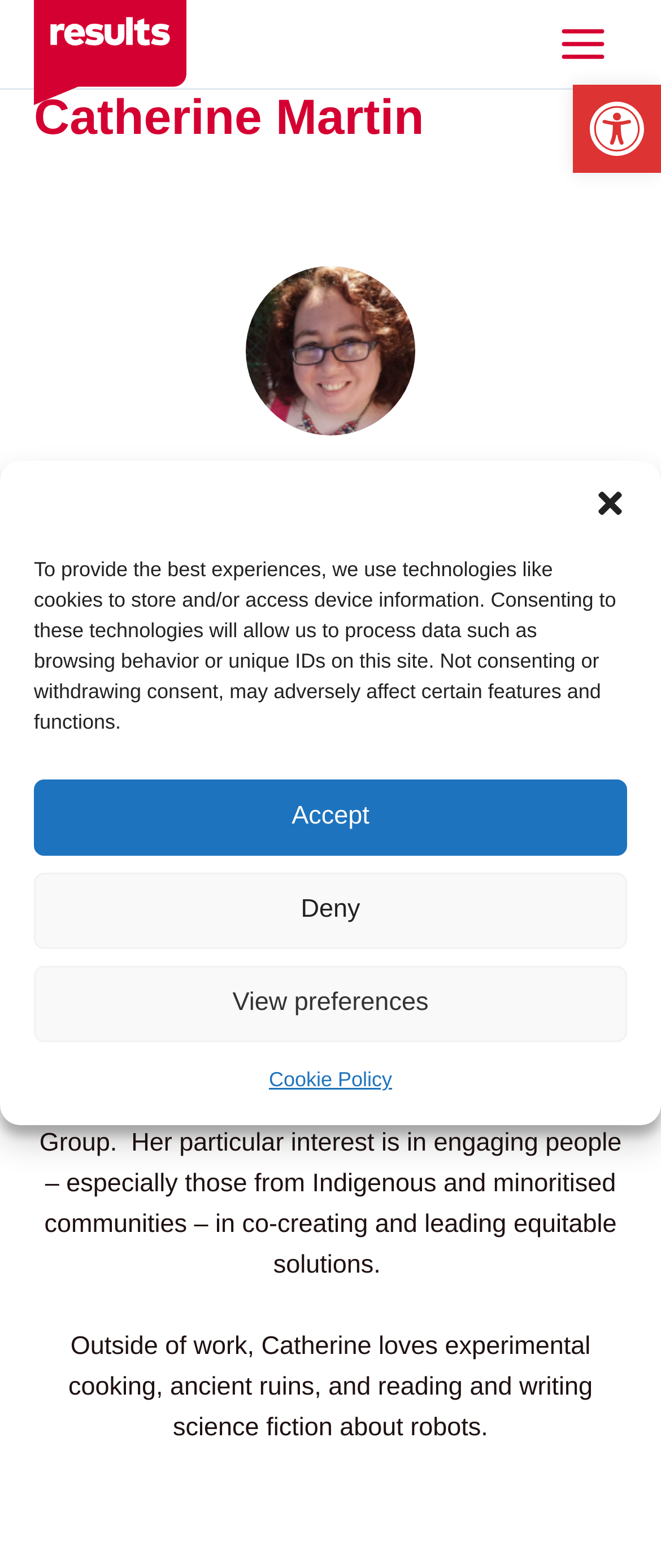Please specify the bounding box coordinates in the format (top-left x, top-left y, bottom-right x, bottom-right y), with all values as floating point numbers between 0 and 1. Identify the bounding box of the UI element described by: aria-label="Close dialog"

[0.897, 0.31, 0.949, 0.332]